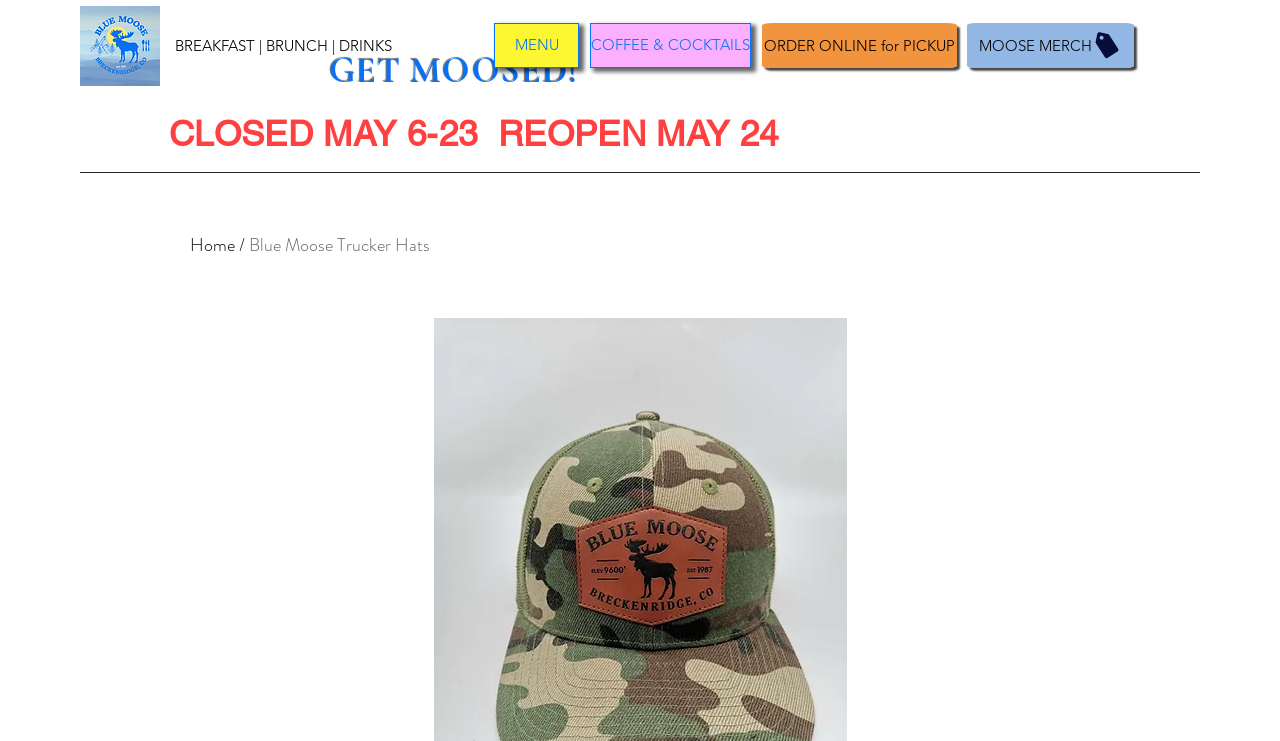Offer an in-depth caption of the entire webpage.

The webpage appears to be a promotional page for the Blue Moose Trucker Hats. At the top, there is a prominent heading "GET MOOSED!" in a relatively large font size. Below the heading, there is a small image on the left side, which is likely a logo or an icon. 

To the right of the image, there are three horizontal lines of text, listing out the menu categories: "BREAKFAST | BRUNCH | DRINKS", followed by a row of links to different sections of the website, including "MENU", "COFFEE & COCKTAILS", "ORDER ONLINE for PICKUP", and "MOOSE MERCH". 

Below these links, there is a notice stating "CLOSED MAY 6-23 REOPEN MAY 24". Within this notice, there is a link to the "Home" page, separated by a slash from the current page title "Blue Moose Trucker Hats". 

The overall layout of the webpage is organized, with clear headings and concise text. The use of links and images helps to break up the text and create visual interest.